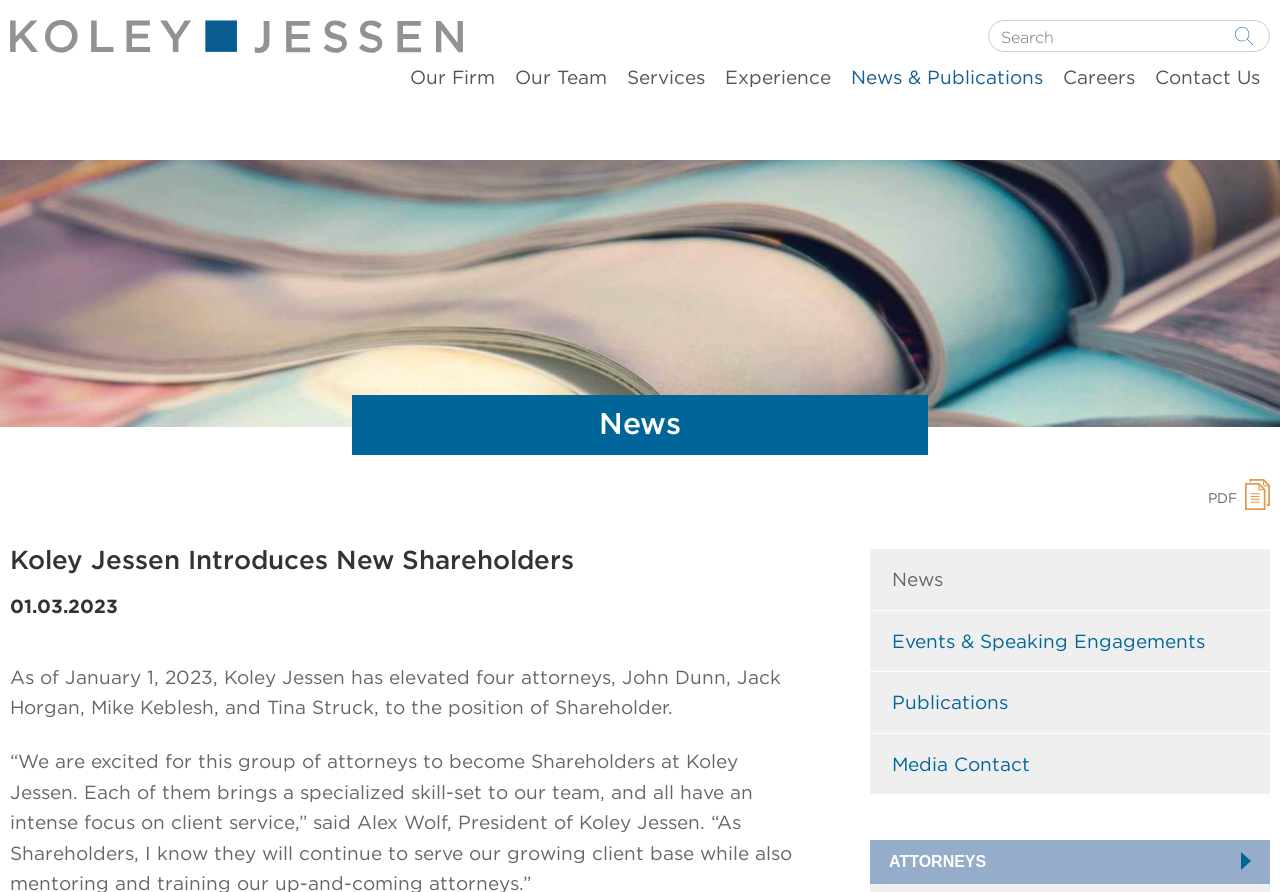What is the category of the webpage section with links to 'Our Firm', 'Our Team', etc.?
Please provide a single word or phrase in response based on the screenshot.

Main Menu